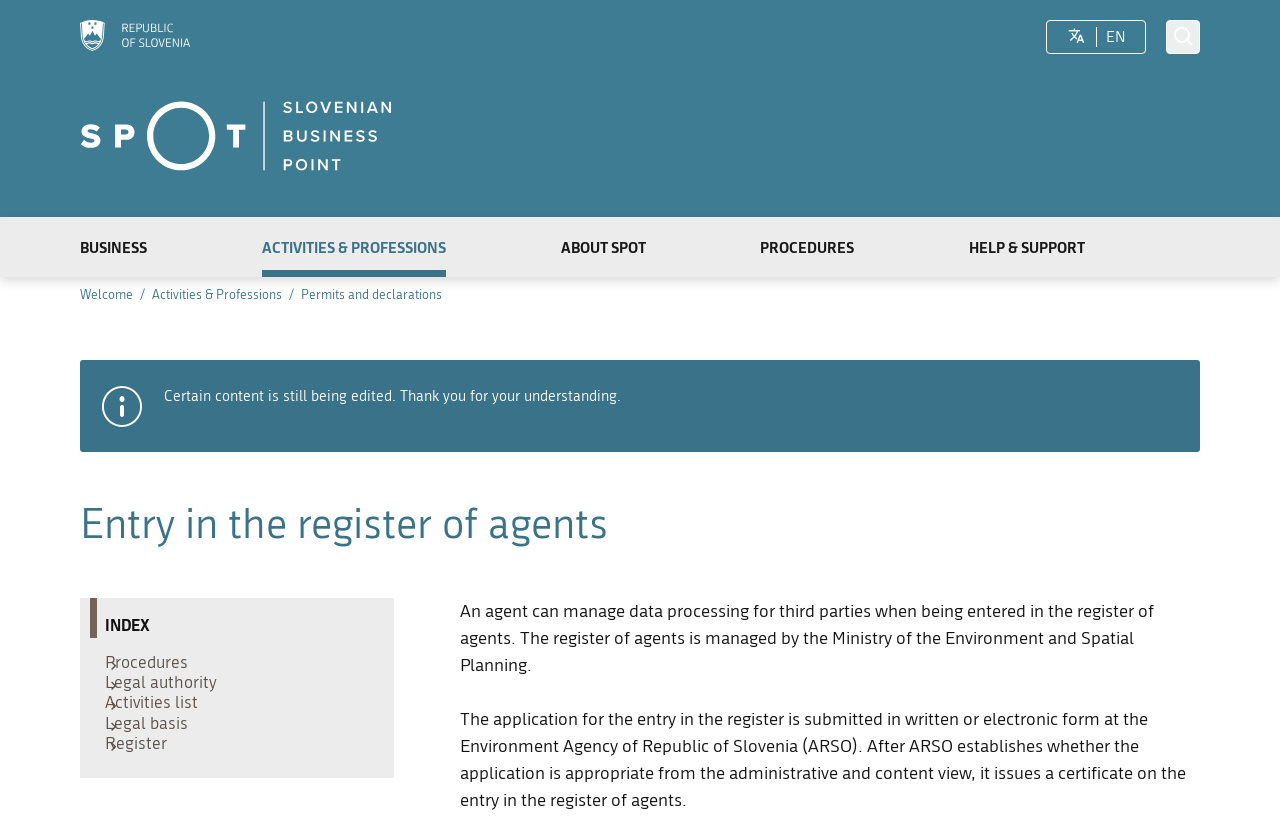What is the purpose of the register of agents?
Please answer the question as detailed as possible.

The purpose of the register of agents is determined by the text element that states 'An agent can manage data processing for third parties when being entered in the register of agents.' This text element is located in the main content section of the webpage.